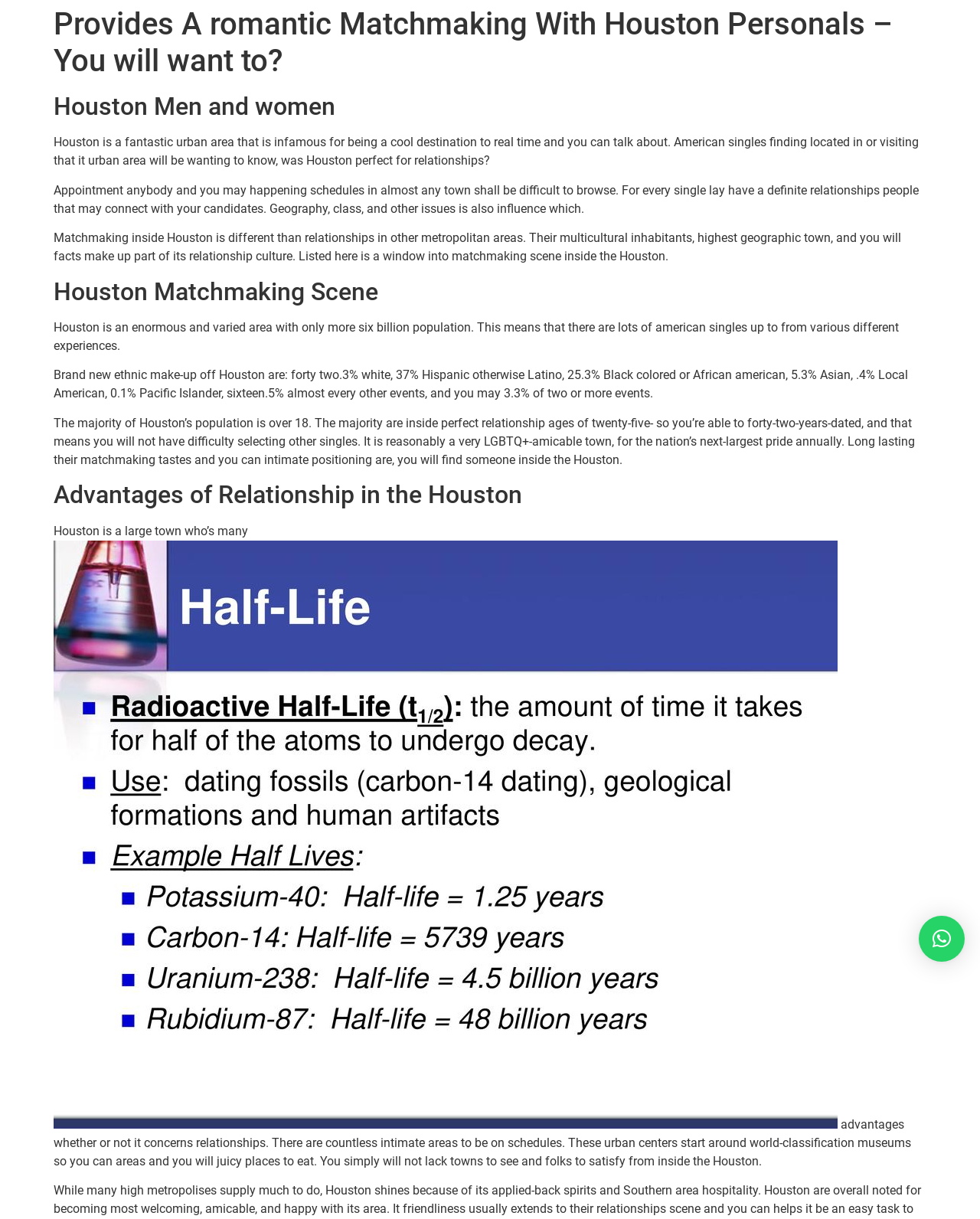What is the age range of most singles in Houston?
Look at the image and respond with a single word or a short phrase.

25-42 years old